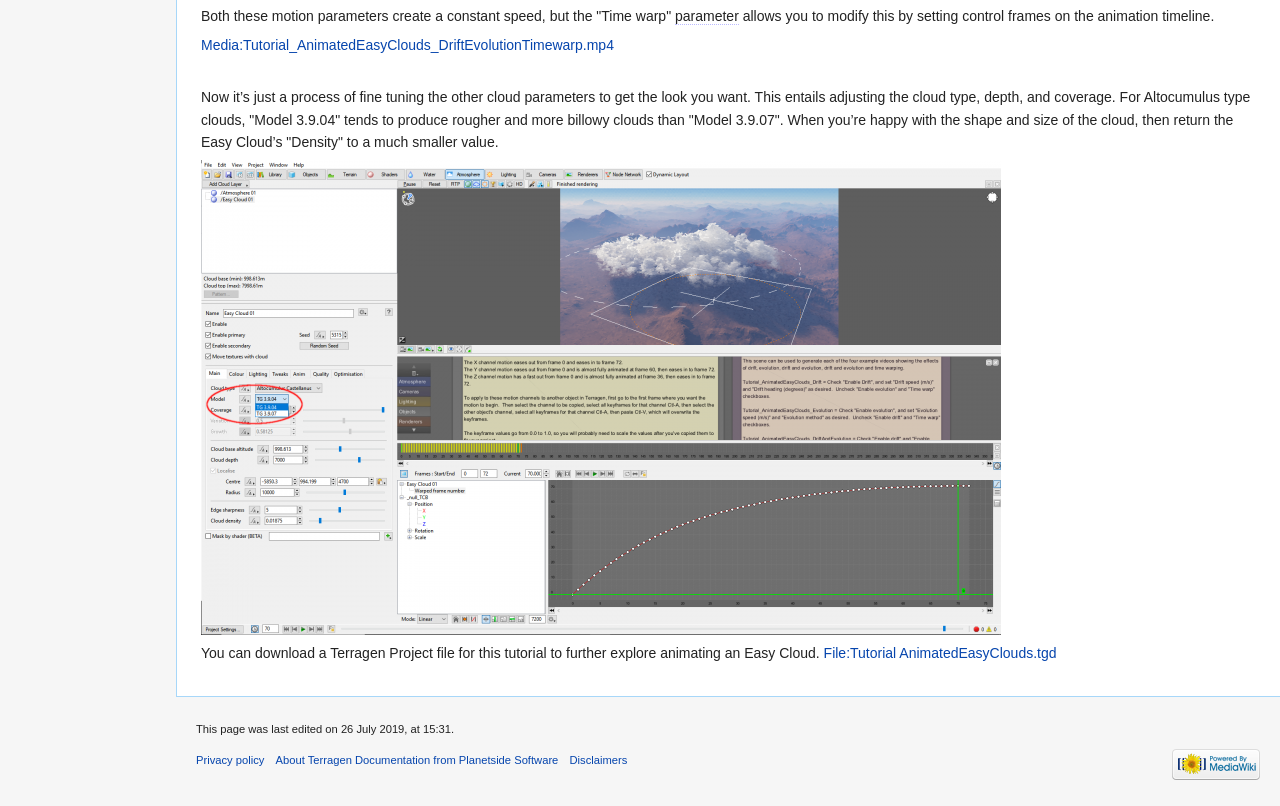Please examine the image and provide a detailed answer to the question: When was this page last edited?

The text at the bottom of the page states that 'This page was last edited on 26 July 2019, at 15:31'.